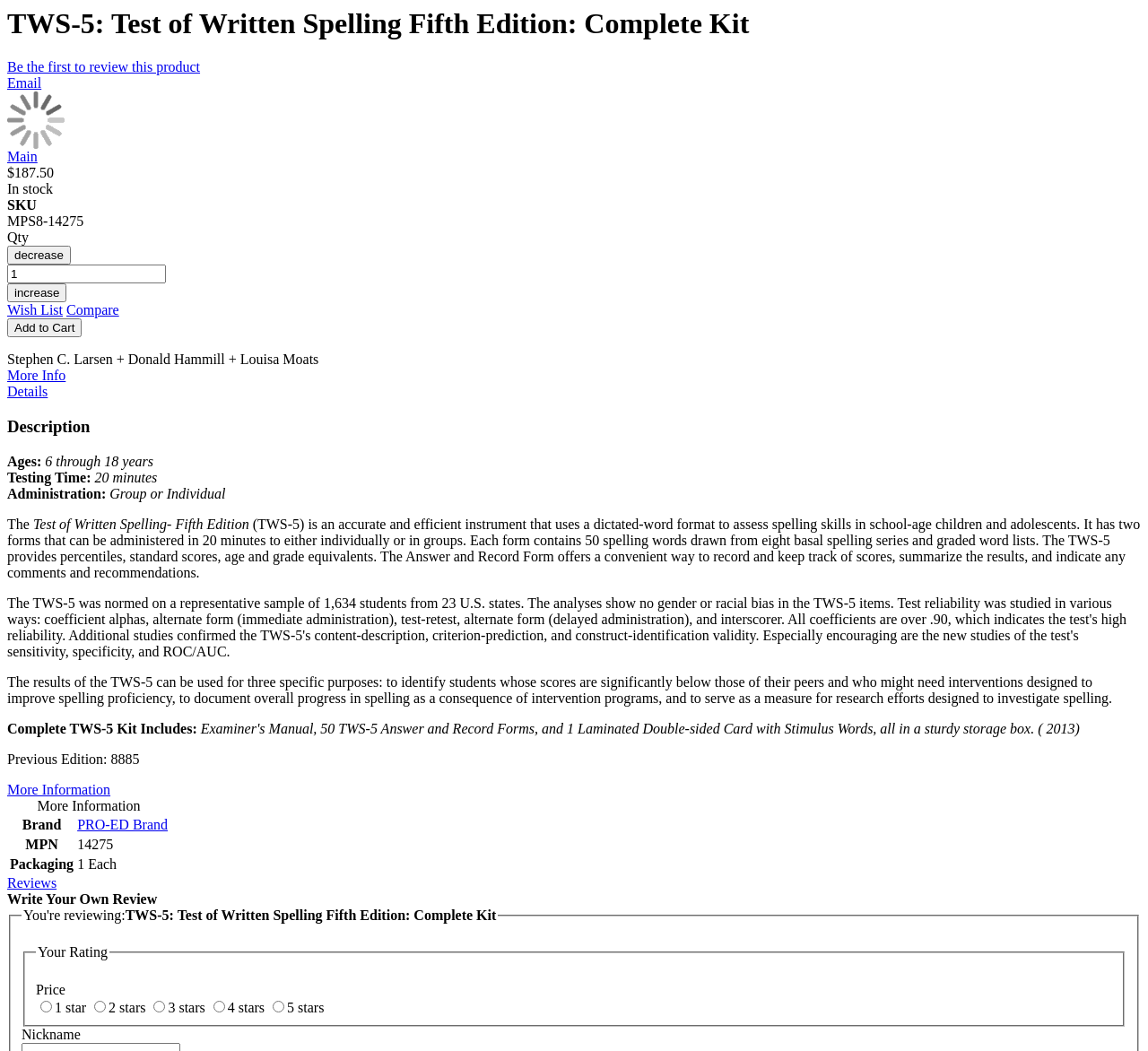Identify the bounding box coordinates of the clickable region to carry out the given instruction: "Click the 'Add to Cart' button".

[0.006, 0.303, 0.071, 0.321]